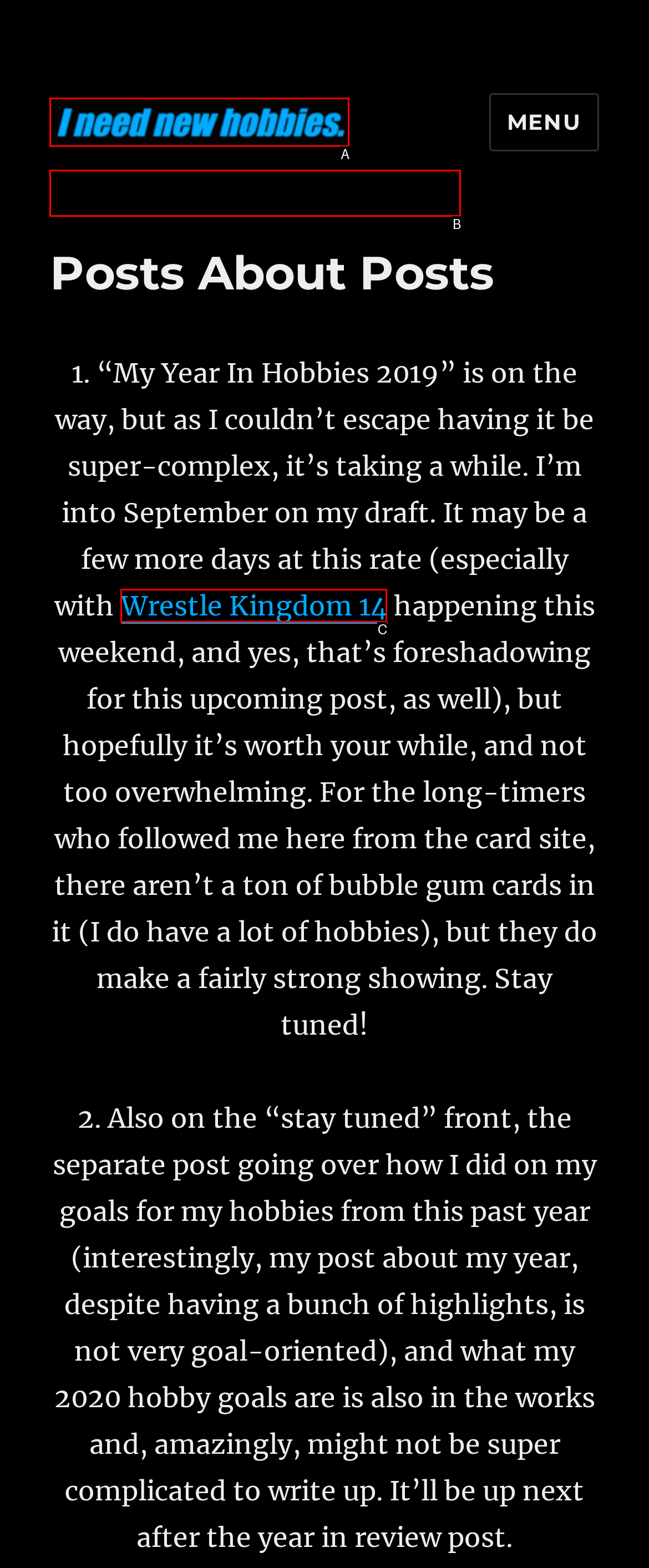Identify the HTML element that matches the description: parent_node: I need new hobbies.. Provide the letter of the correct option from the choices.

A